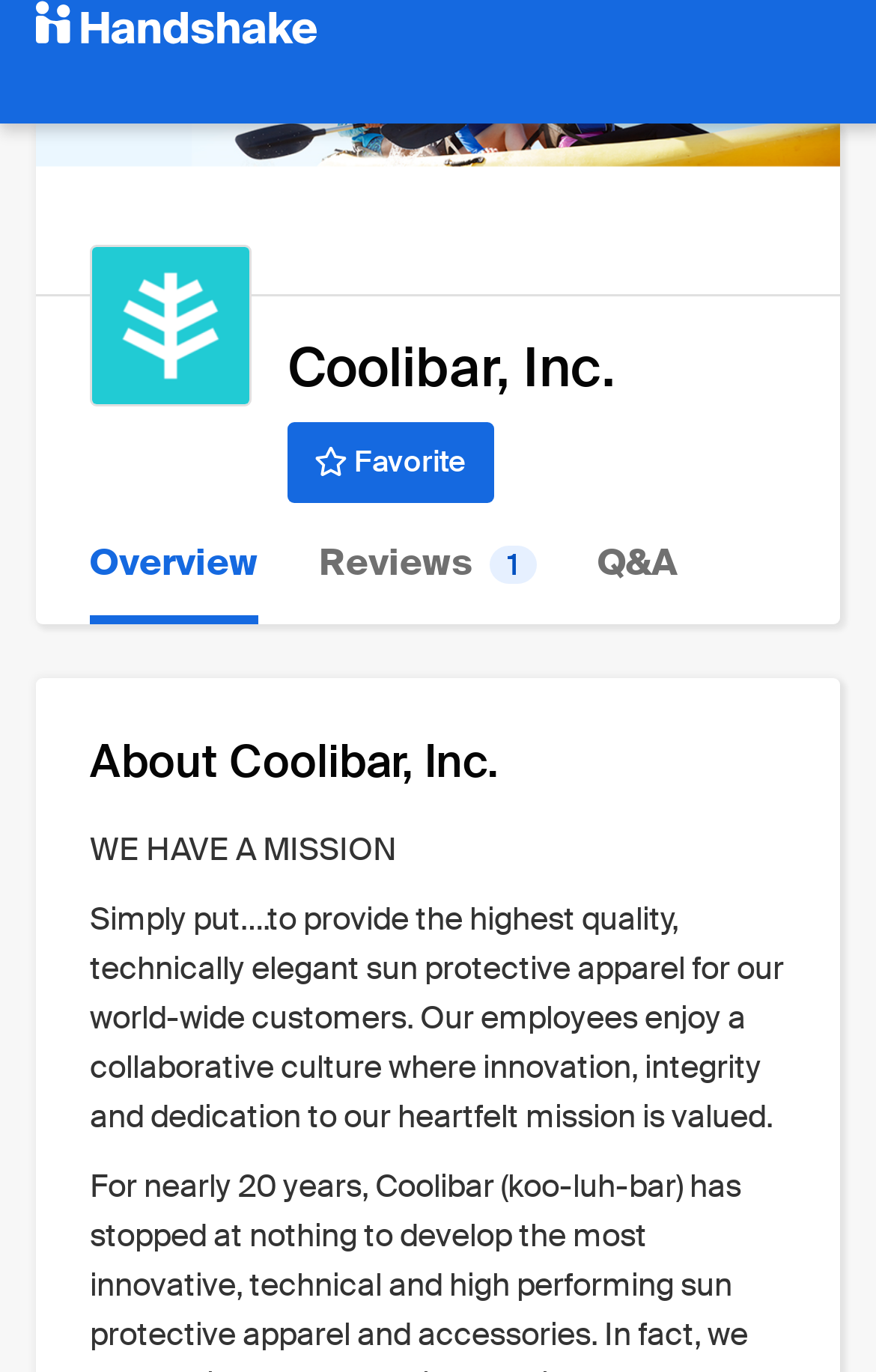Refer to the element description Toggle navigation and identify the corresponding bounding box in the screenshot. Format the coordinates as (top-left x, top-left y, bottom-right x, bottom-right y) with values in the range of 0 to 1.

None